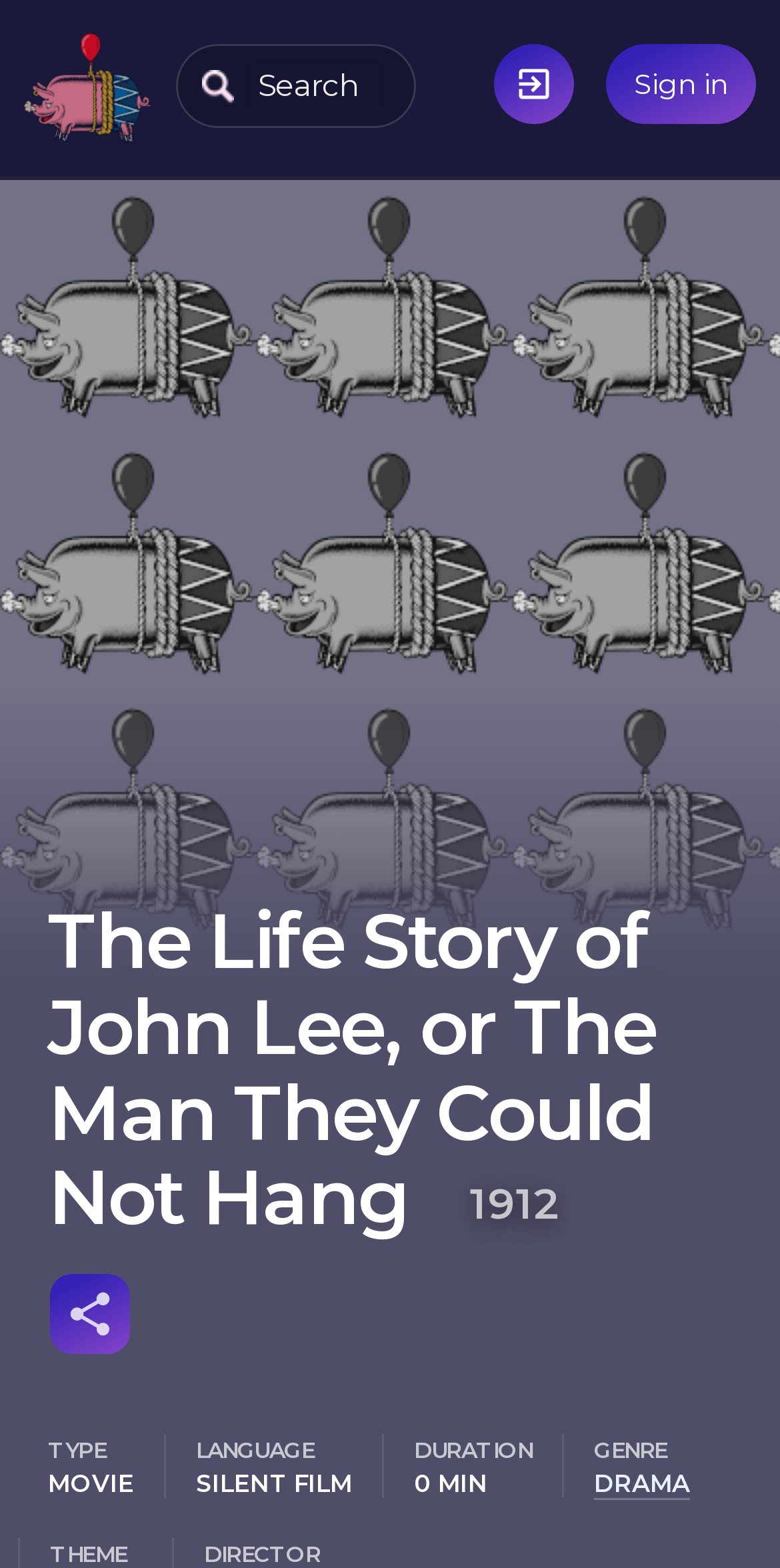Please give a succinct answer using a single word or phrase:
What type of content is this webpage about?

Movie